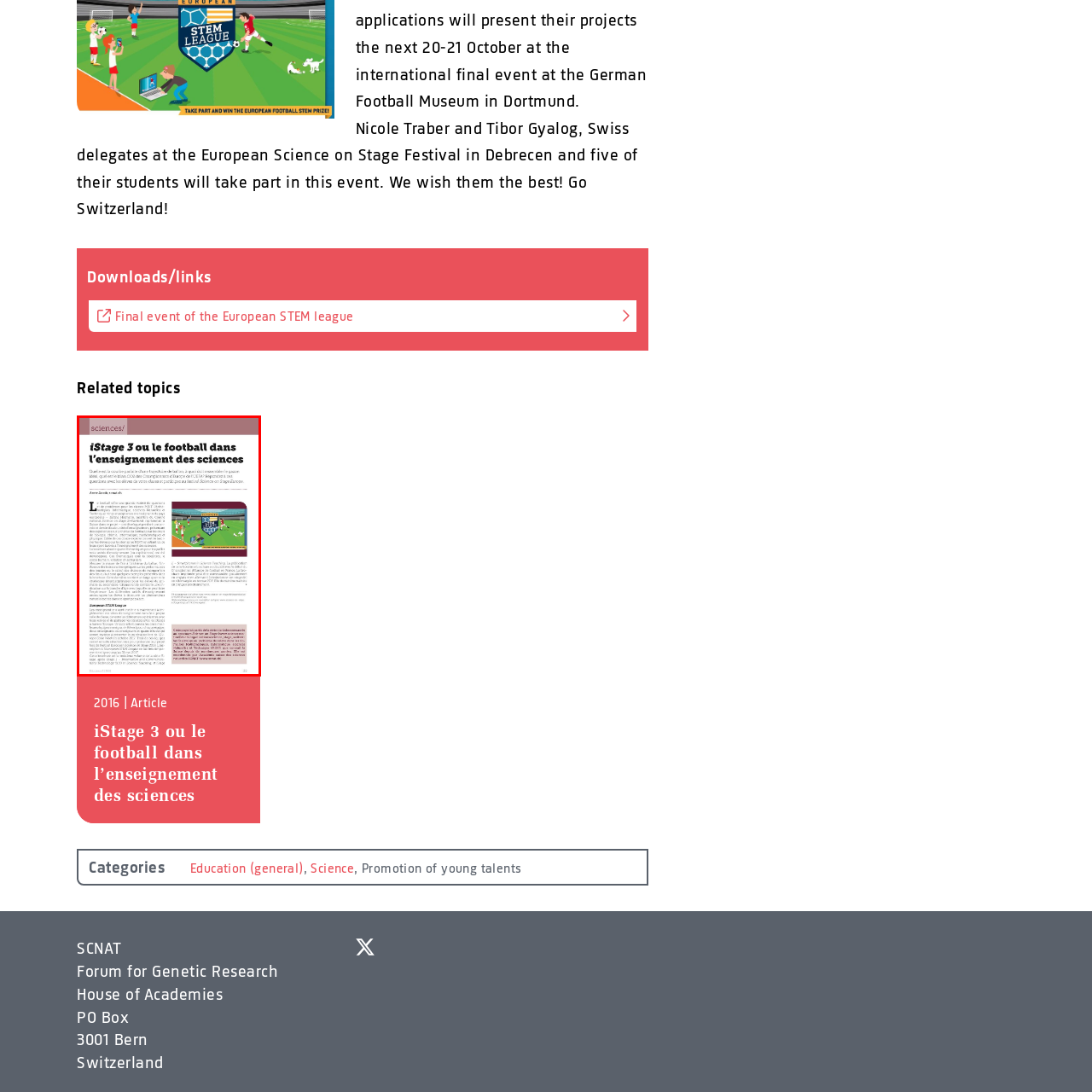Refer to the image area inside the black border, What type of learning environments are emphasized in the article? 
Respond concisely with a single word or phrase.

Dynamic learning environments